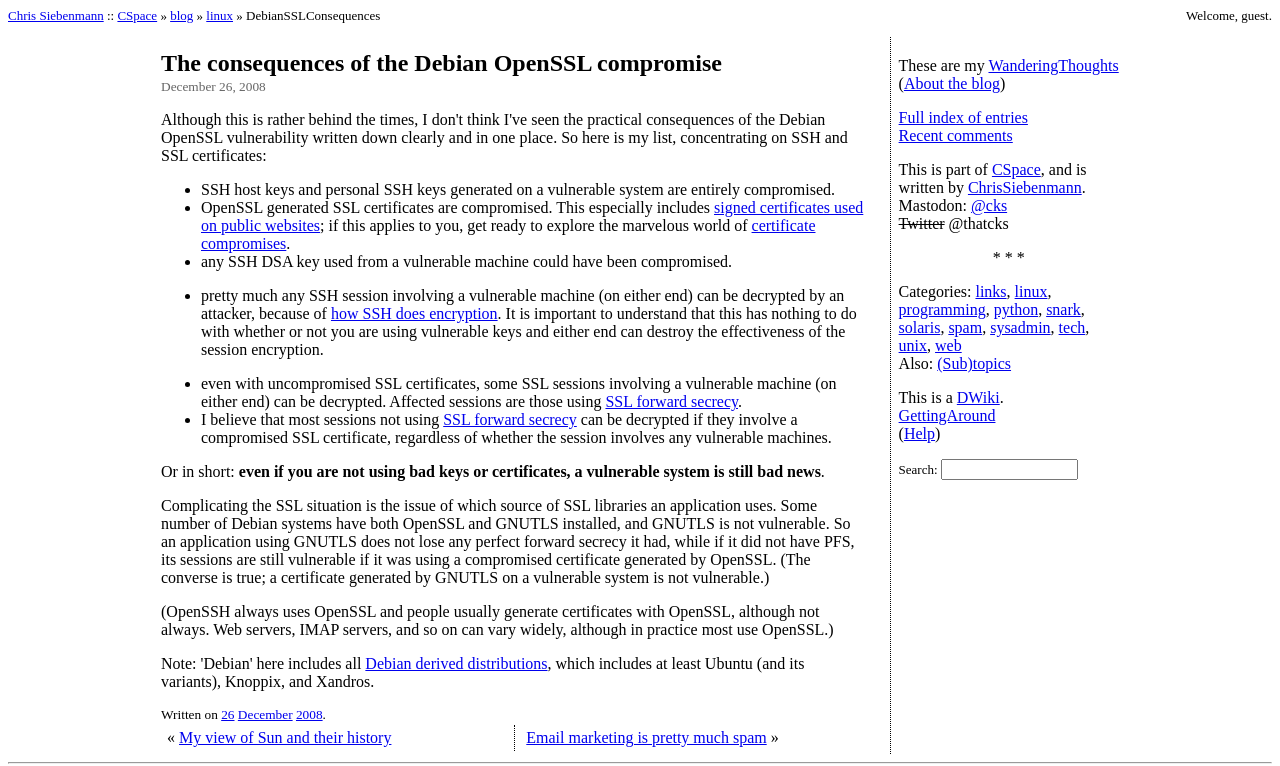Who is the author of the blog?
Please respond to the question with a detailed and thorough explanation.

The webpage is part of Chris's Wiki, and the author of the blog is Chris Siebenmann, who is also mentioned as the writer of the blog post about the Debian OpenSSL compromise.